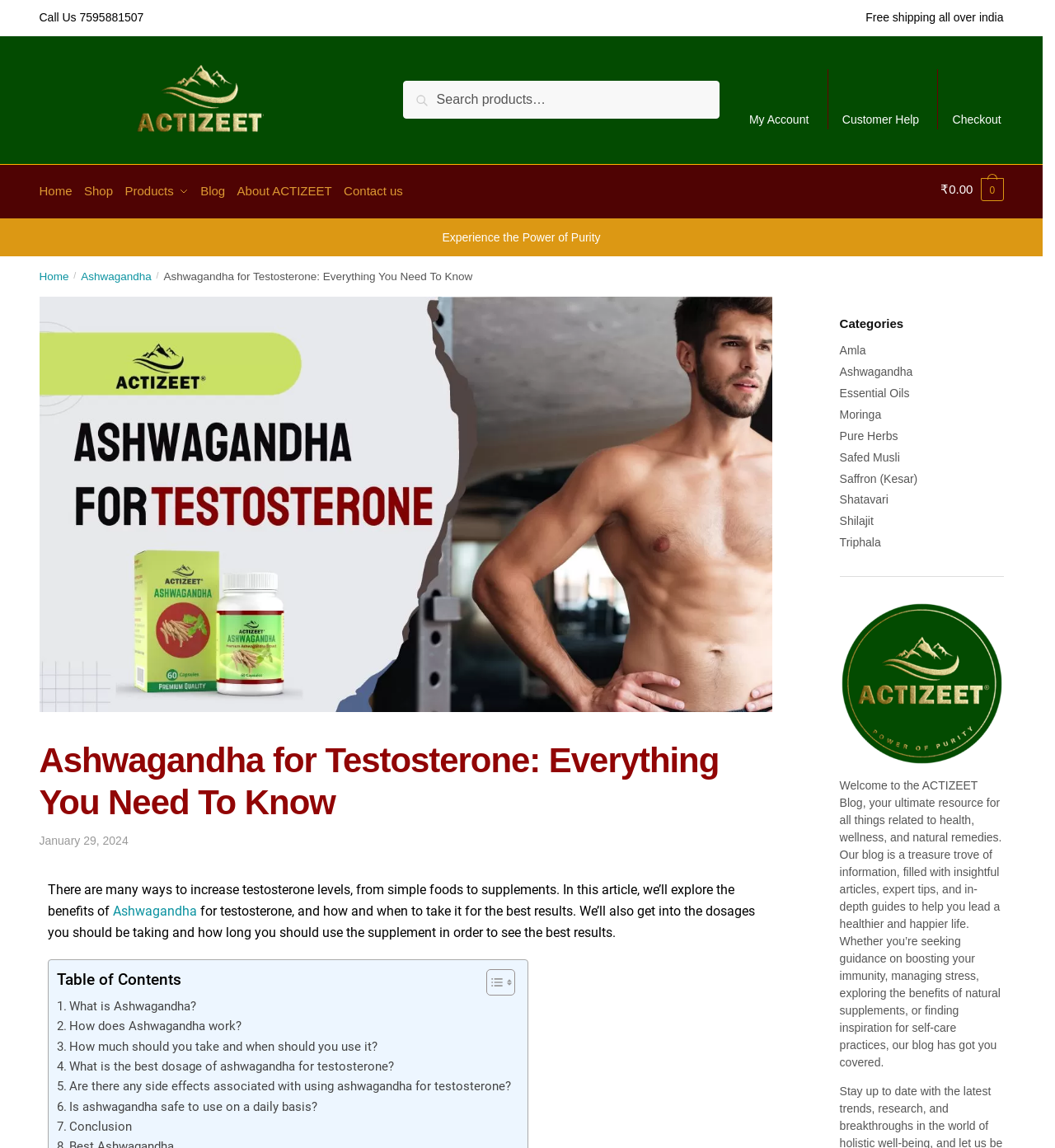What is the topic of the article?
Using the information from the image, answer the question thoroughly.

I found the heading 'Ashwagandha for Testosterone: Everything You Need To Know' which suggests that the topic of the article is about the benefits of Ashwagandha for testosterone.